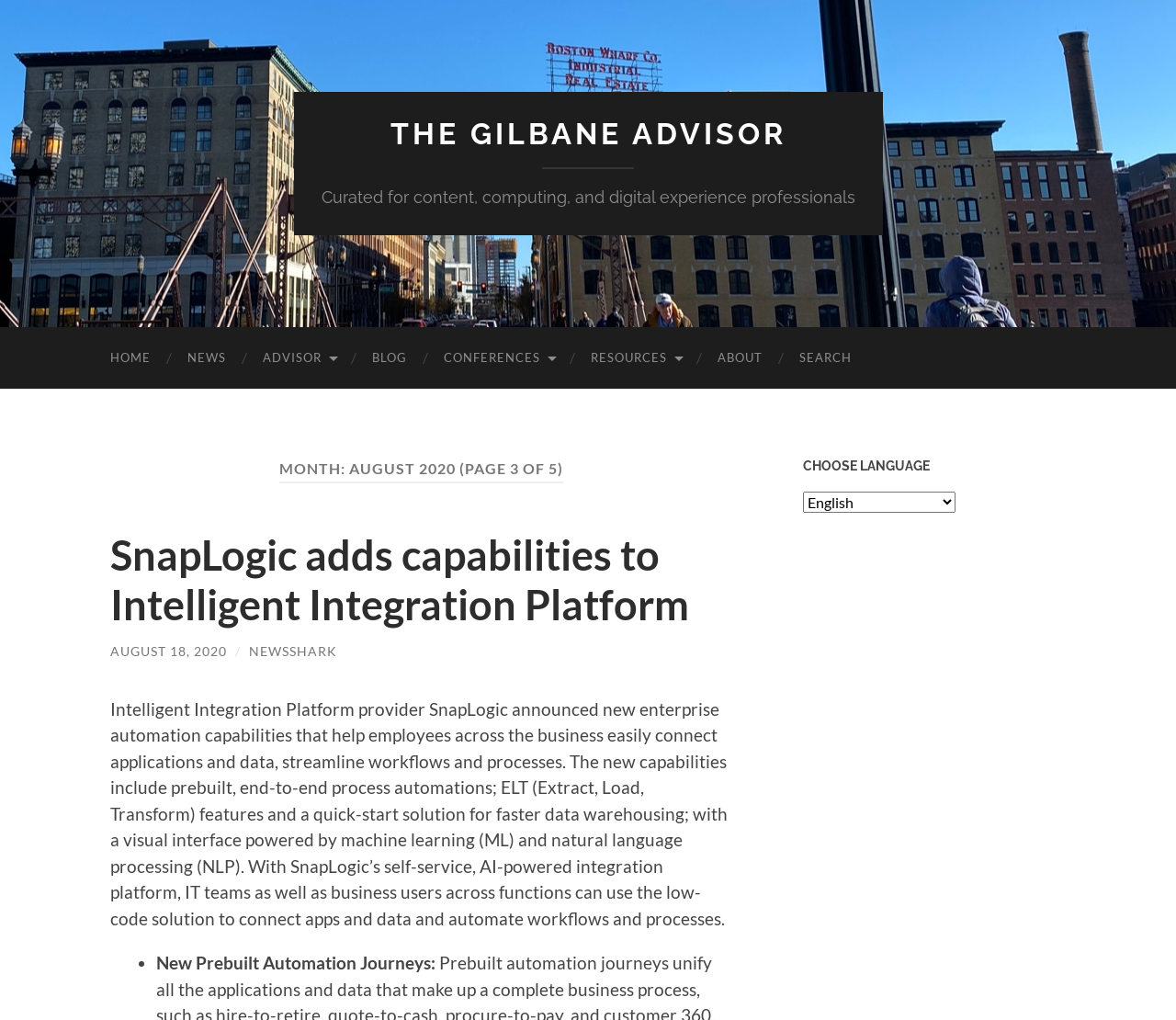Answer briefly with one word or phrase:
What type of content is available on this webpage?

News articles